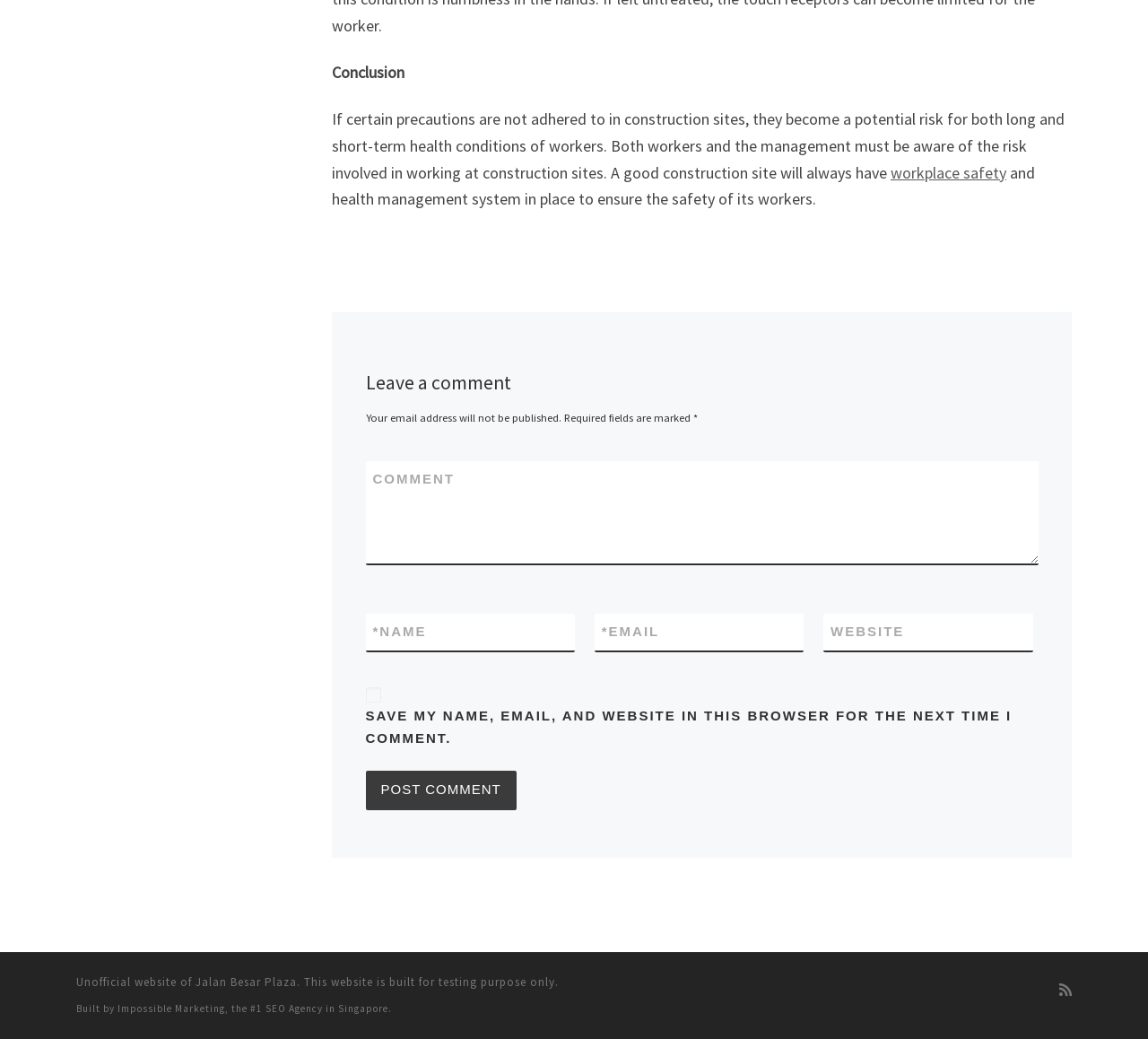Select the bounding box coordinates of the element I need to click to carry out the following instruction: "Learn about mixer showers".

None